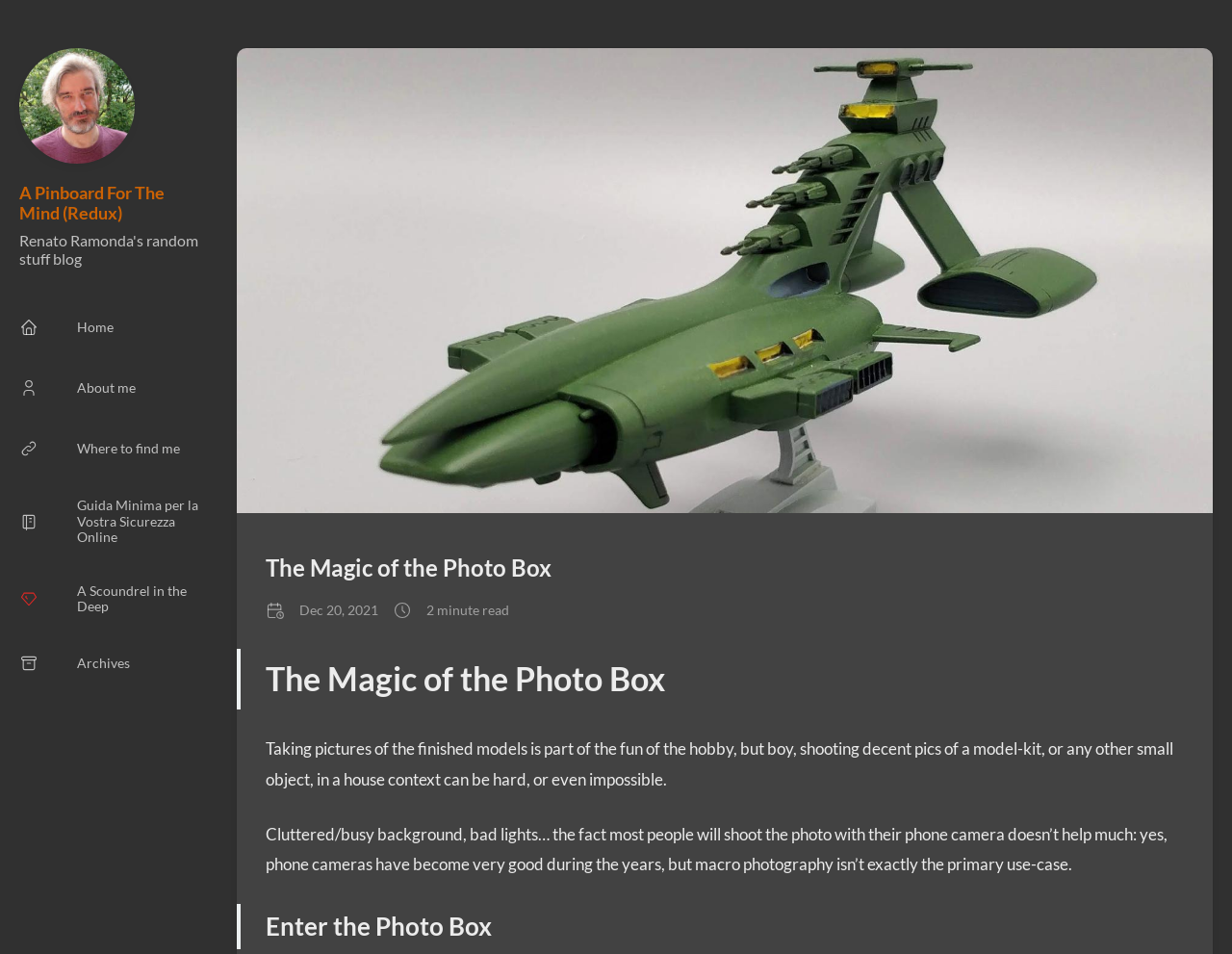What is the name of the blog?
Based on the image, please offer an in-depth response to the question.

I found the answer by looking at the header section of the webpage, where it says 'Renato Ramonda's random stuff blog'.